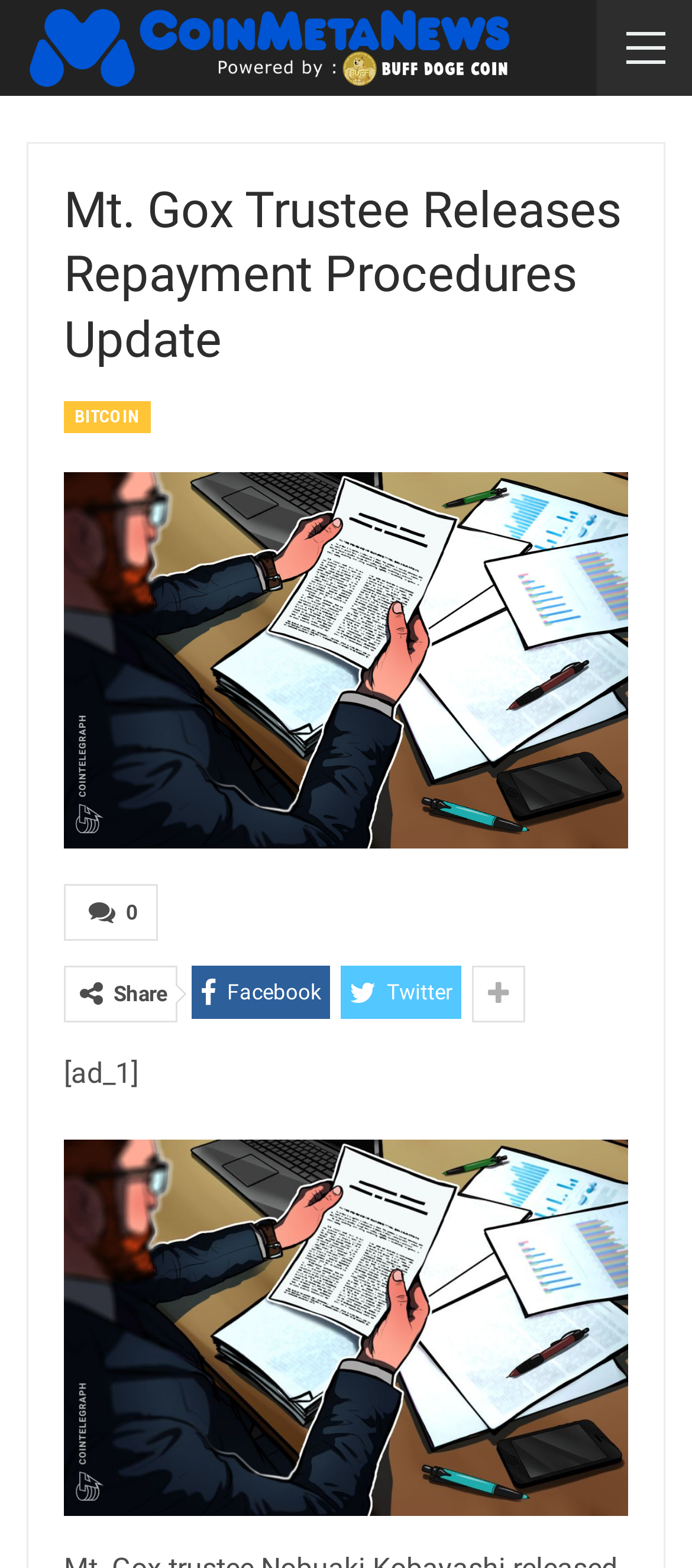What is the topic of the article?
From the screenshot, provide a brief answer in one word or phrase.

Mt. Gox trustee